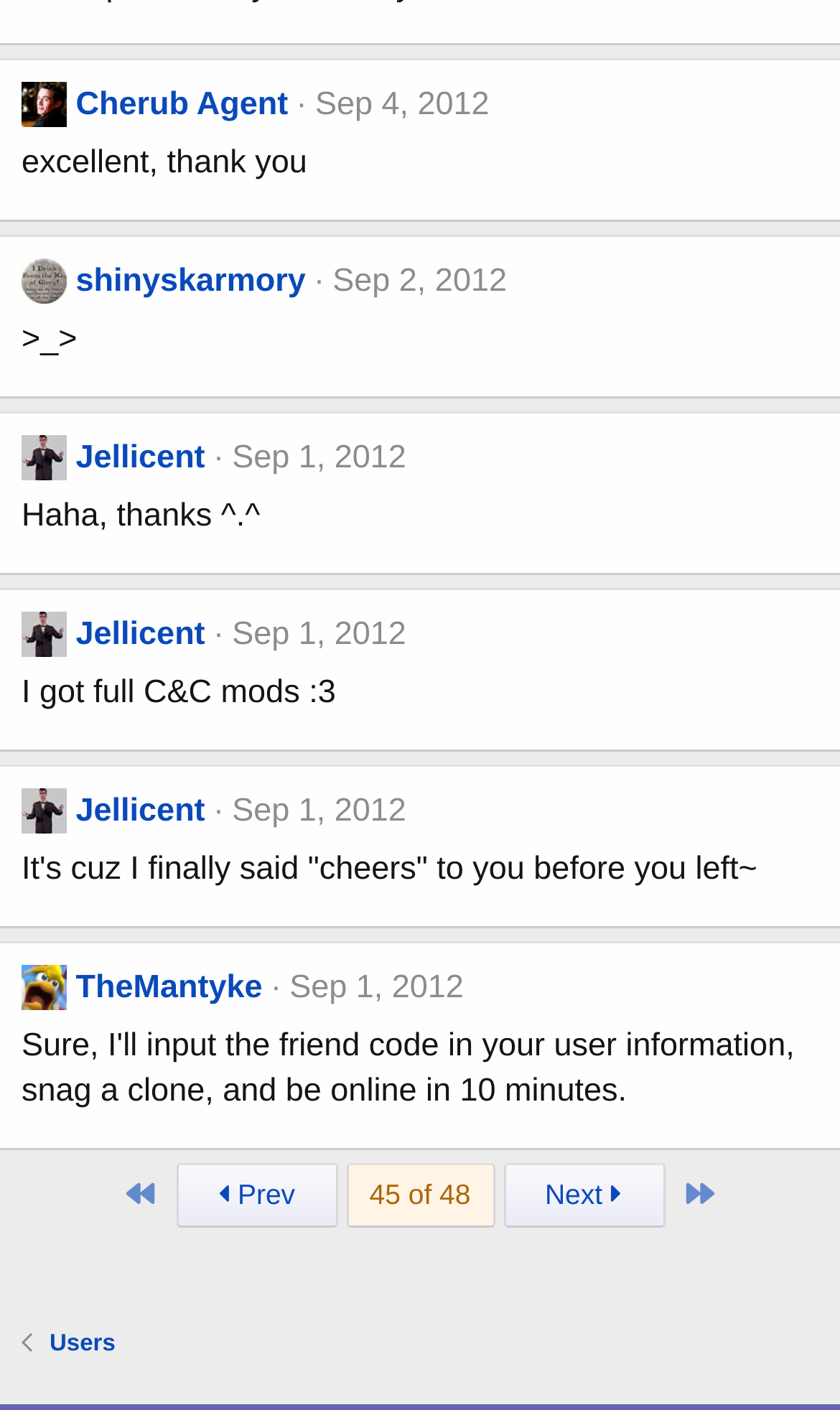Using the provided element description "Jellicent", determine the bounding box coordinates of the UI element.

[0.09, 0.436, 0.244, 0.462]